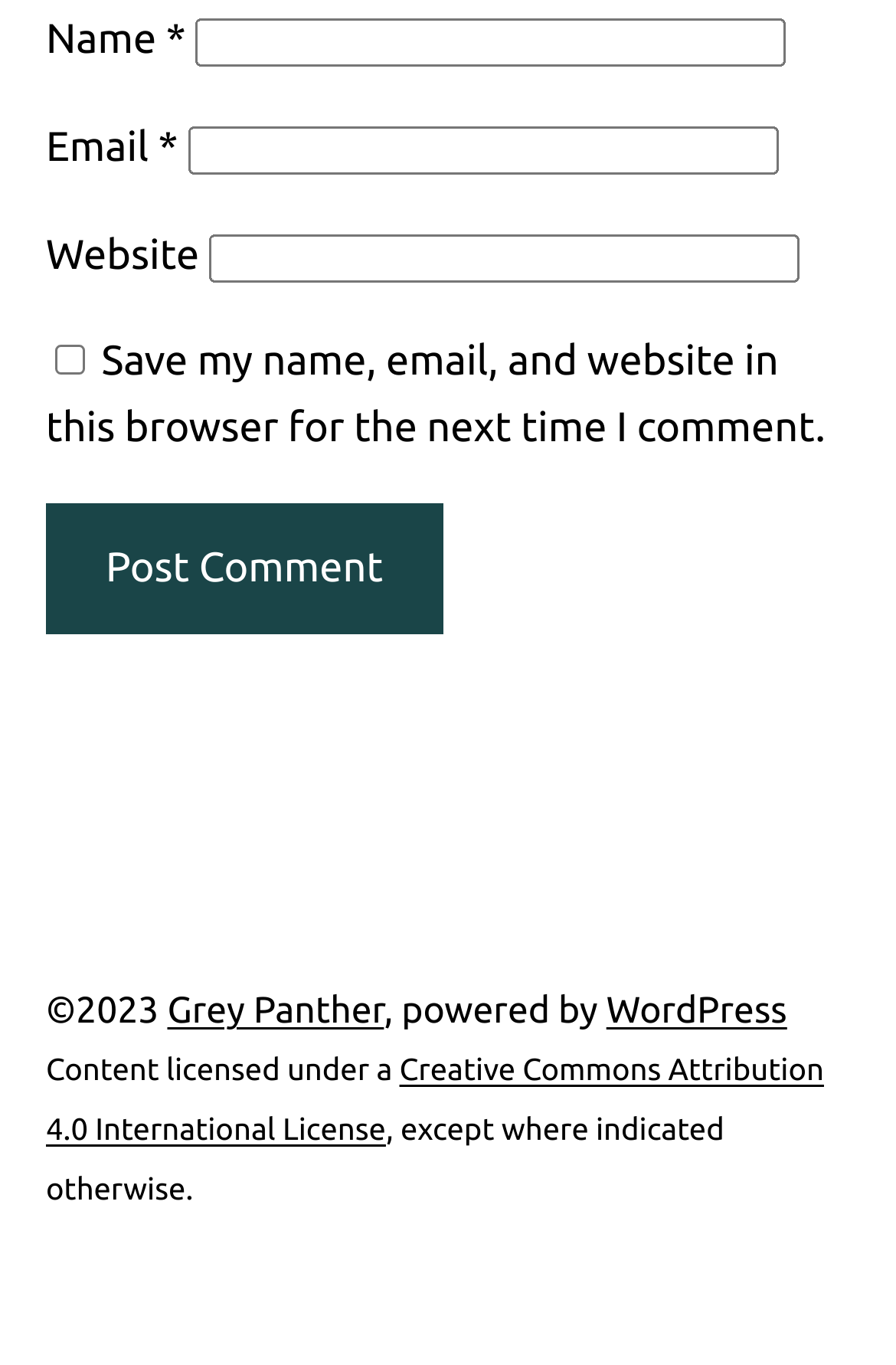Using the format (top-left x, top-left y, bottom-right x, bottom-right y), provide the bounding box coordinates for the described UI element. All values should be floating point numbers between 0 and 1: Grey Panther

[0.187, 0.725, 0.429, 0.756]